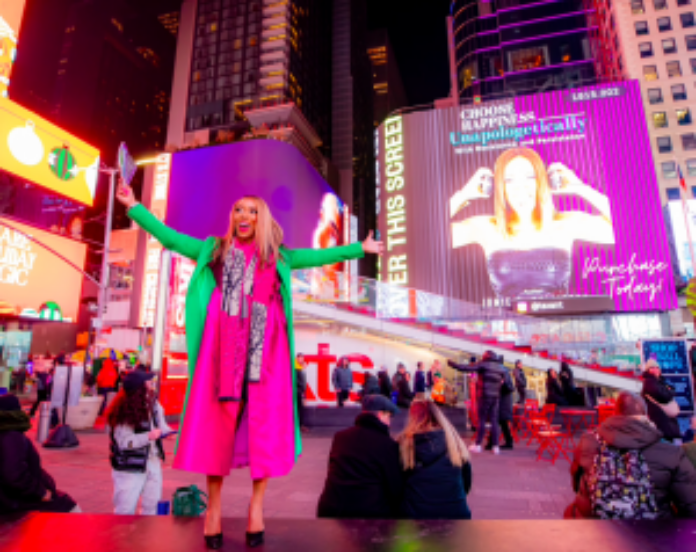Offer a detailed explanation of what is depicted in the image.

In a vibrant display of joy and empowerment, a woman stands triumphantly in Times Square, New York City, wearing a striking combination of a bright green jacket and a bold pink outfit. With her arms raised and a big smile on her face, she embodies the spirit of celebration and positivity. Behind her, a massive digital billboard showcases the message "CHOOSE HAPPINESS UNAPOLOGETICALLY," reinforcing the theme of resilience and self-empowerment. The bustling atmosphere of Times Square, filled with colorful lights and an engaged crowd, contributes to the electrifying energy of the moment, symbolizing a journey towards personal fulfillment and happiness.